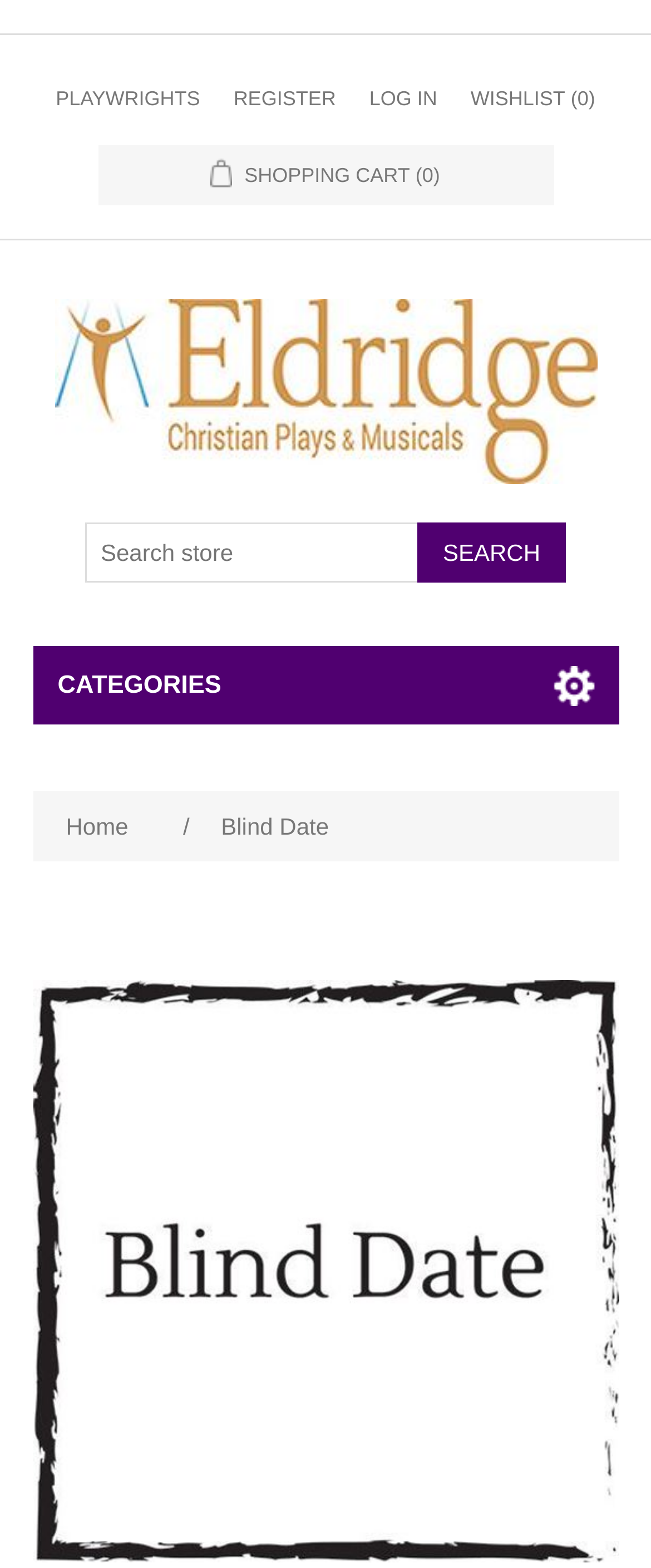Provide a one-word or short-phrase answer to the question:
How many categories are listed?

1